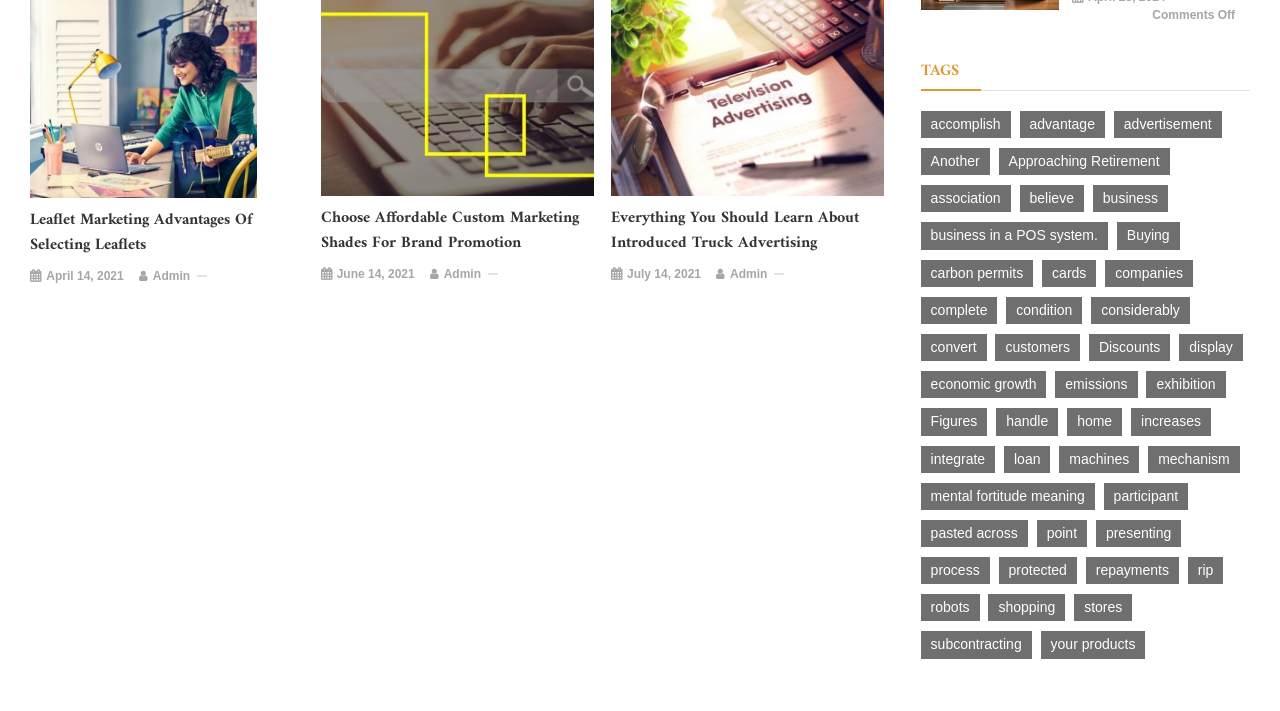What is the date of the second article?
Answer briefly with a single word or phrase based on the image.

June 14, 2021